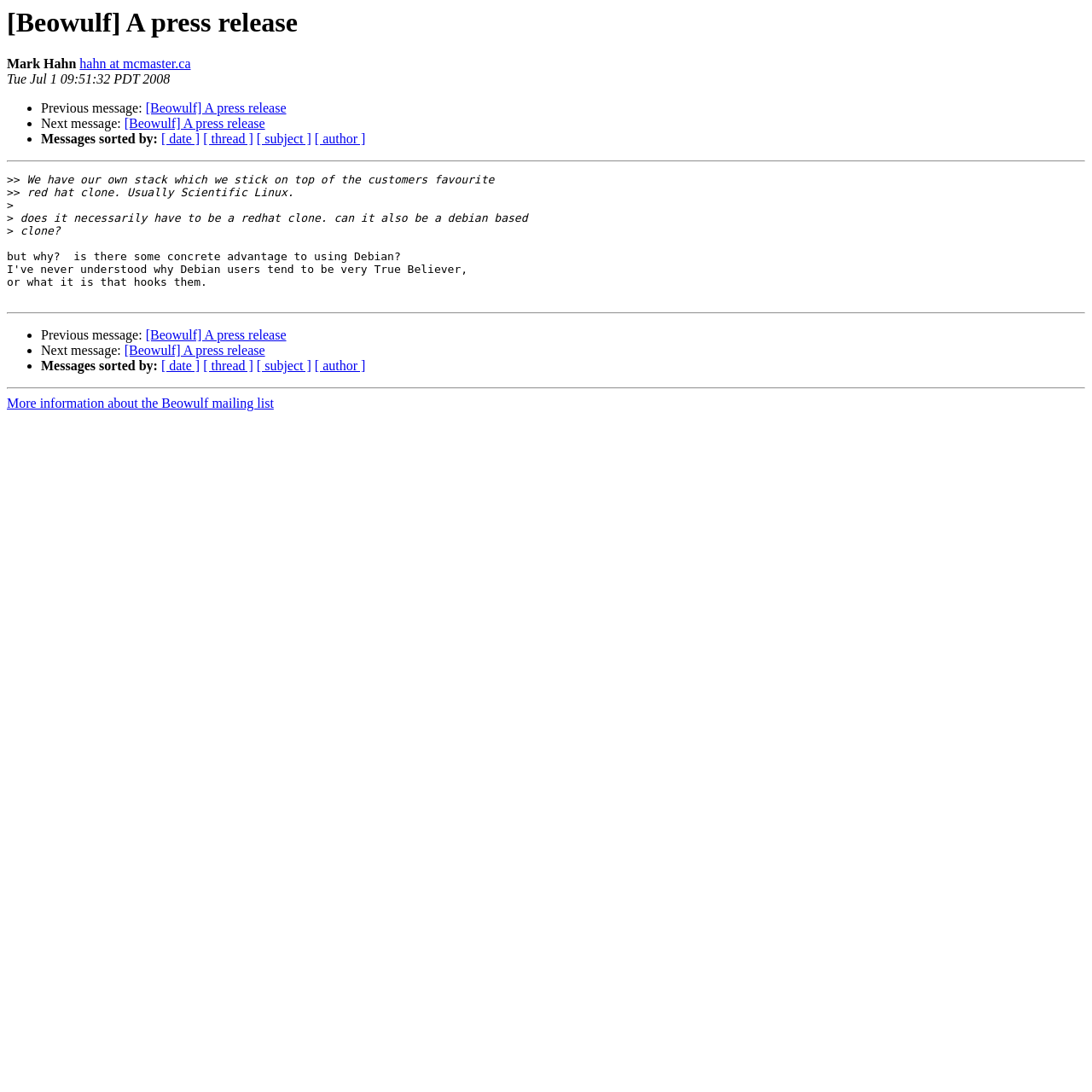Can you find the bounding box coordinates for the UI element given this description: "[Beowulf] A press release"? Provide the coordinates as four float numbers between 0 and 1: [left, top, right, bottom].

[0.133, 0.093, 0.262, 0.106]